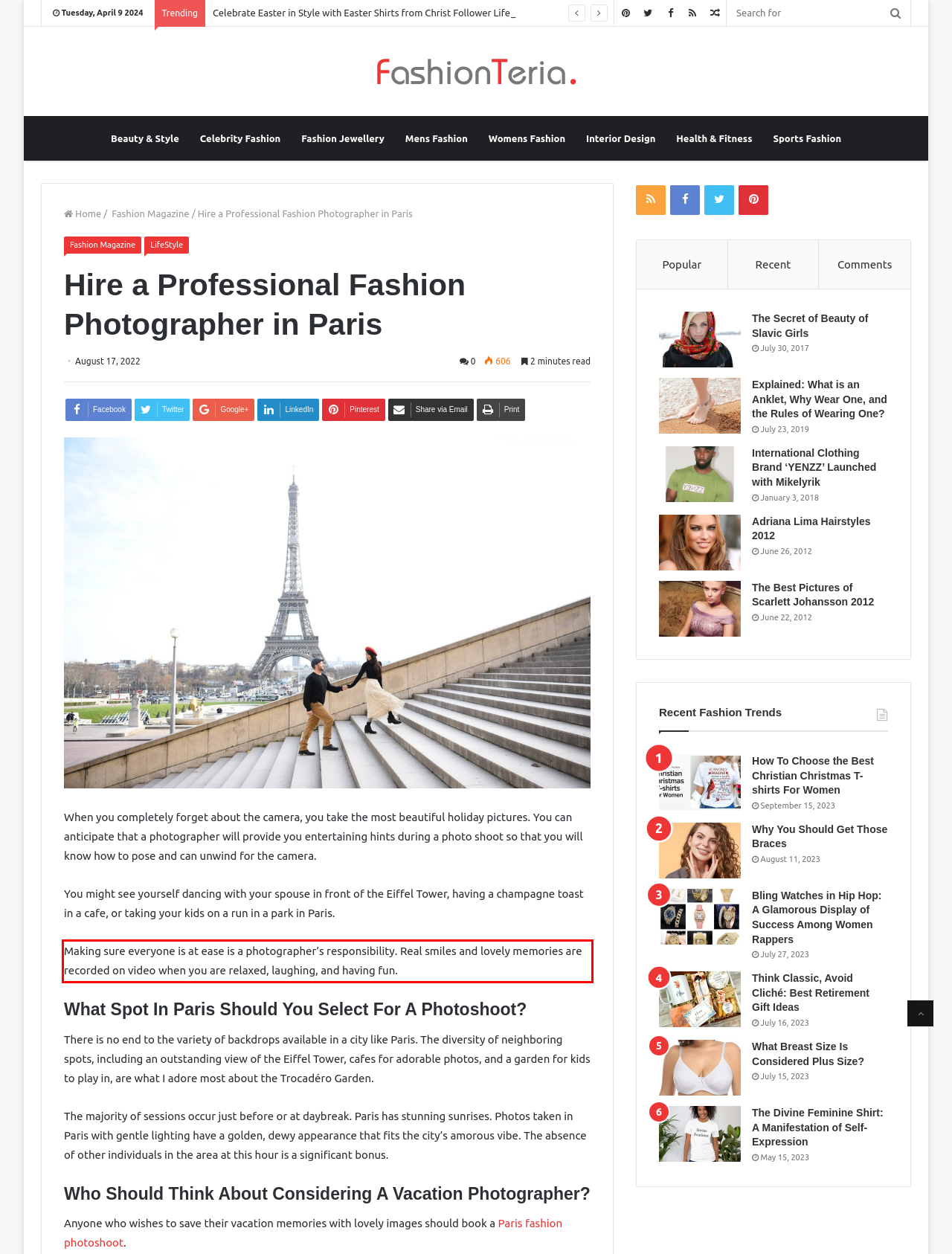Please take the screenshot of the webpage, find the red bounding box, and generate the text content that is within this red bounding box.

Making sure everyone is at ease is a photographer’s responsibility. Real smiles and lovely memories are recorded on video when you are relaxed, laughing, and having fun.